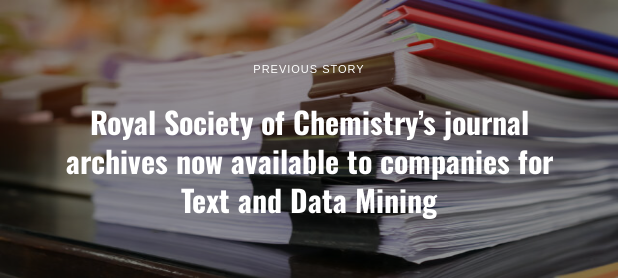What is the significance of the announcement?
Please ensure your answer to the question is detailed and covers all necessary aspects.

The caption states that the Royal Society of Chemistry's journal archives are now available for companies to utilize for Text and Data Mining, which signifies a significant move towards open access in scientific research, fostering innovation and collaboration in data analysis within the corporate sector.